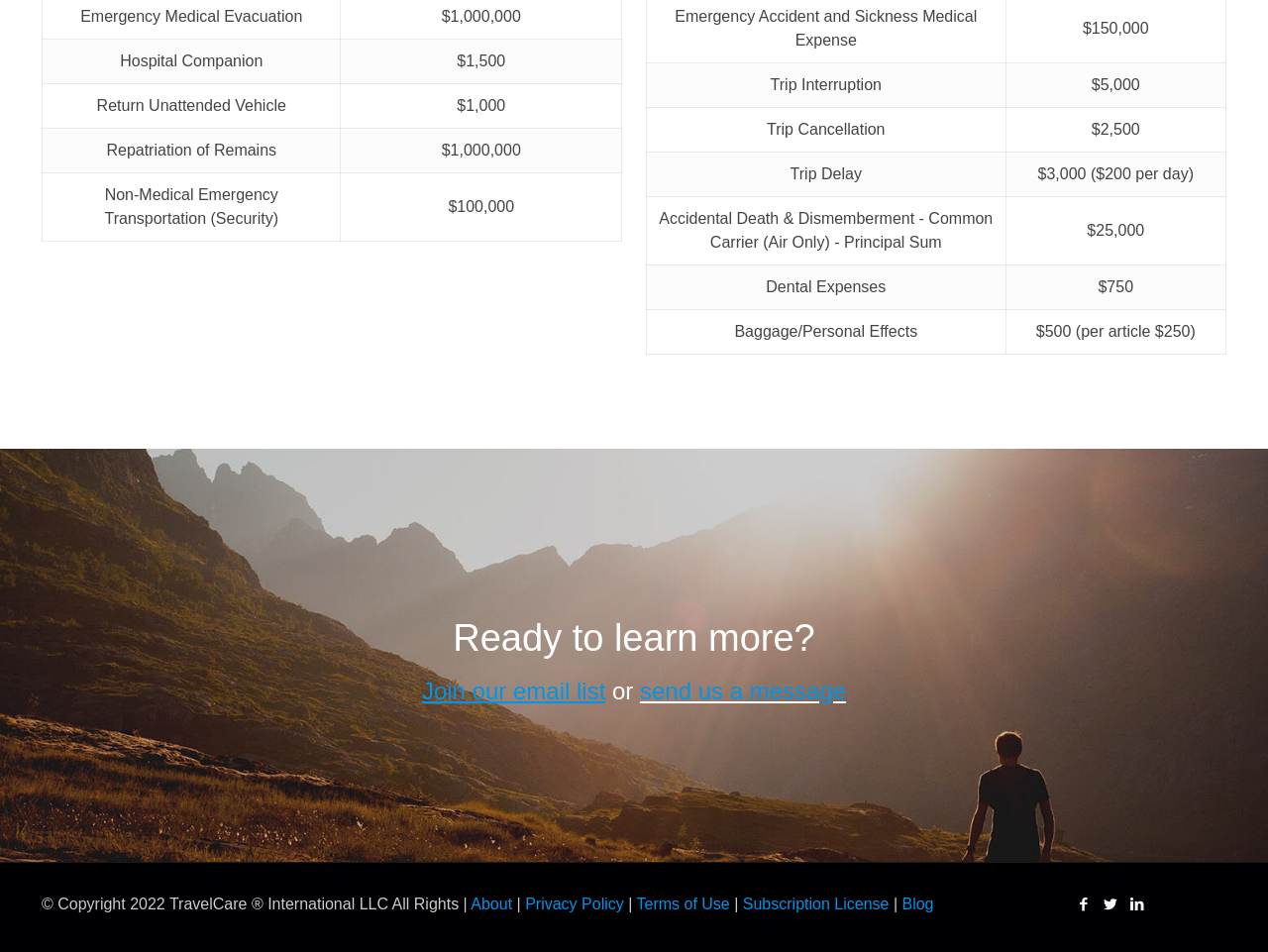Identify the bounding box coordinates of the section to be clicked to complete the task described by the following instruction: "Click 'About'". The coordinates should be four float numbers between 0 and 1, formatted as [left, top, right, bottom].

[0.371, 0.941, 0.404, 0.959]